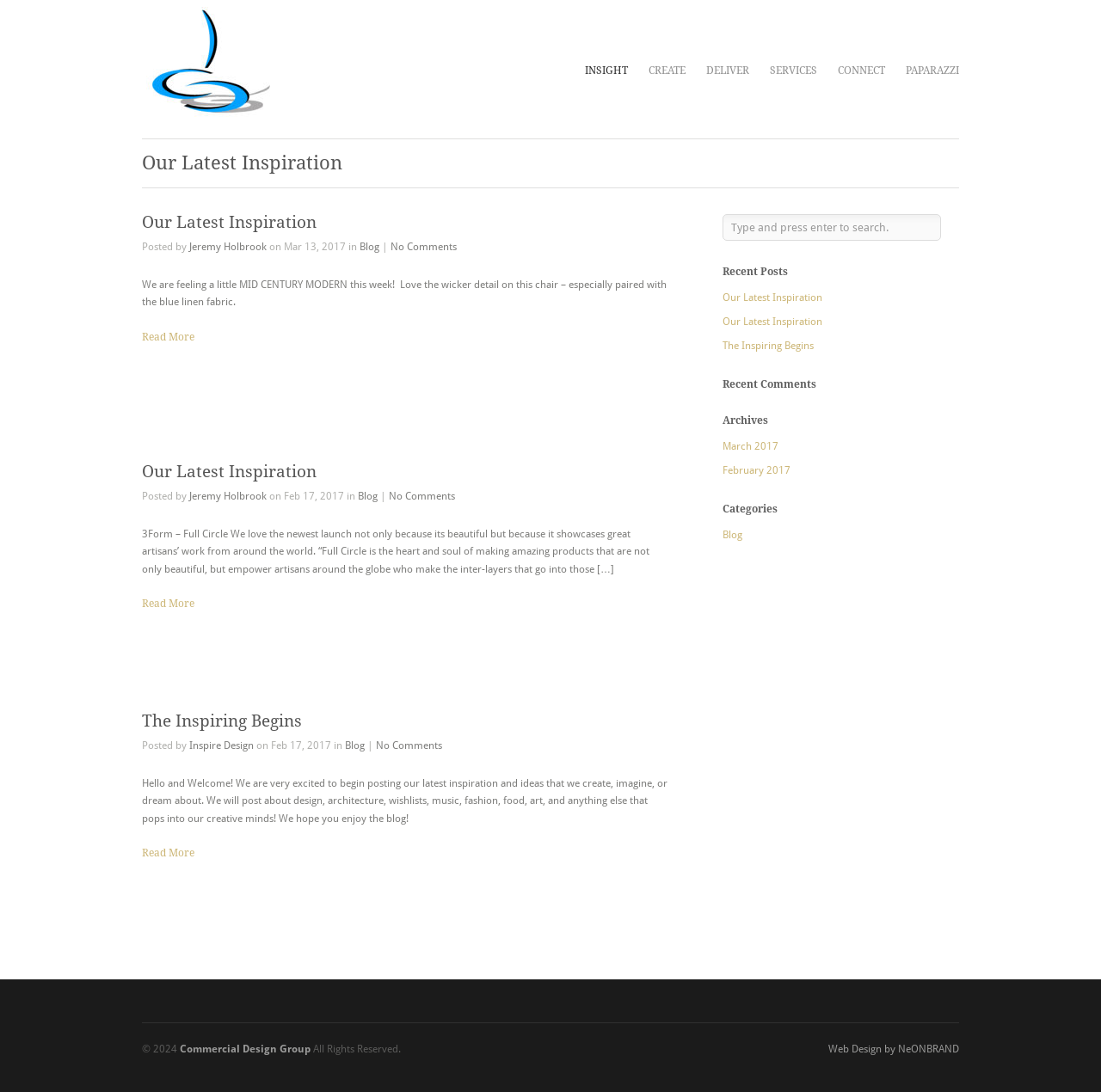Is there a search function on the webpage? Observe the screenshot and provide a one-word or short phrase answer.

Yes